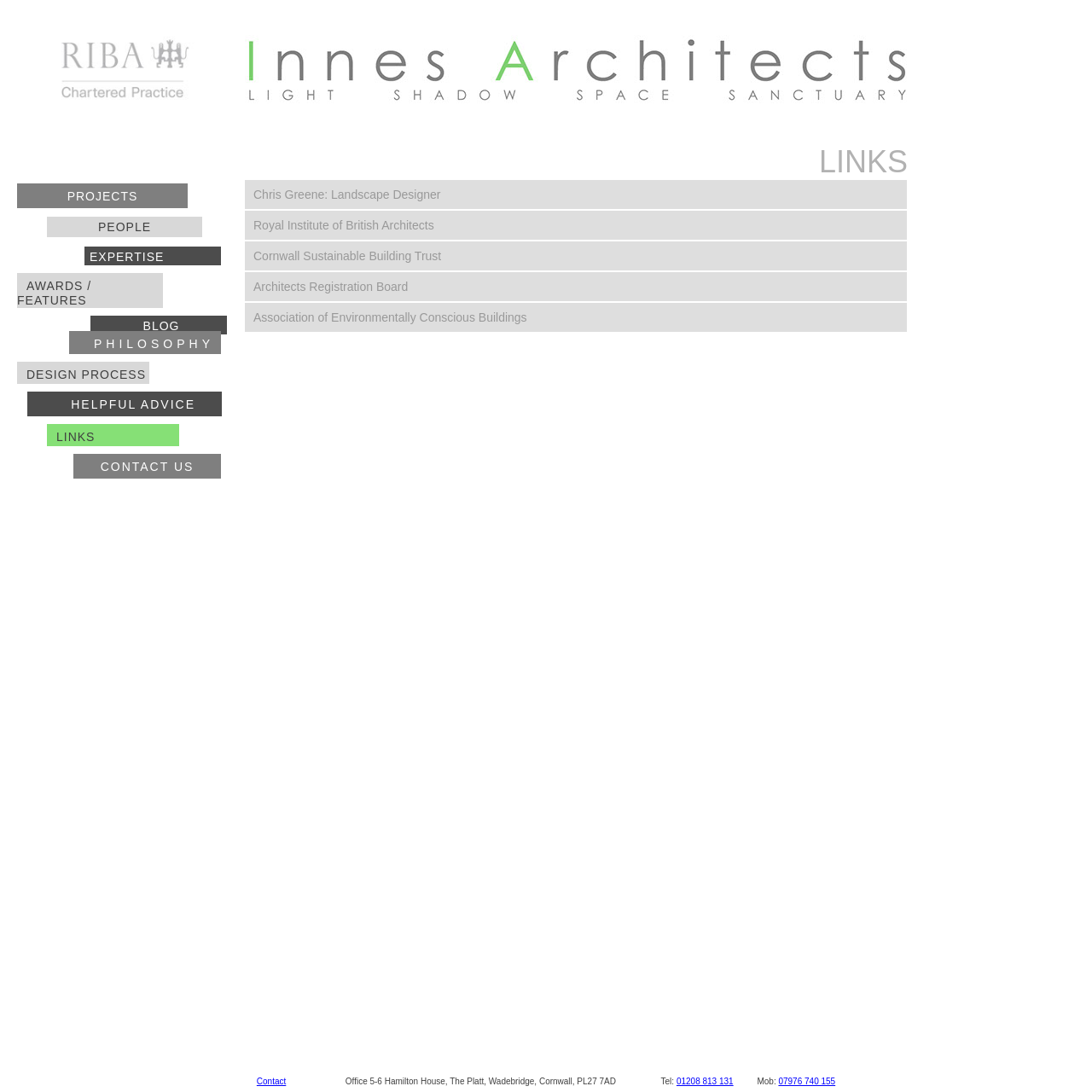Determine the bounding box coordinates of the UI element described below. Use the format (top-left x, top-left y, bottom-right x, bottom-right y) with floating point numbers between 0 and 1: LINKS

[0.043, 0.388, 0.164, 0.409]